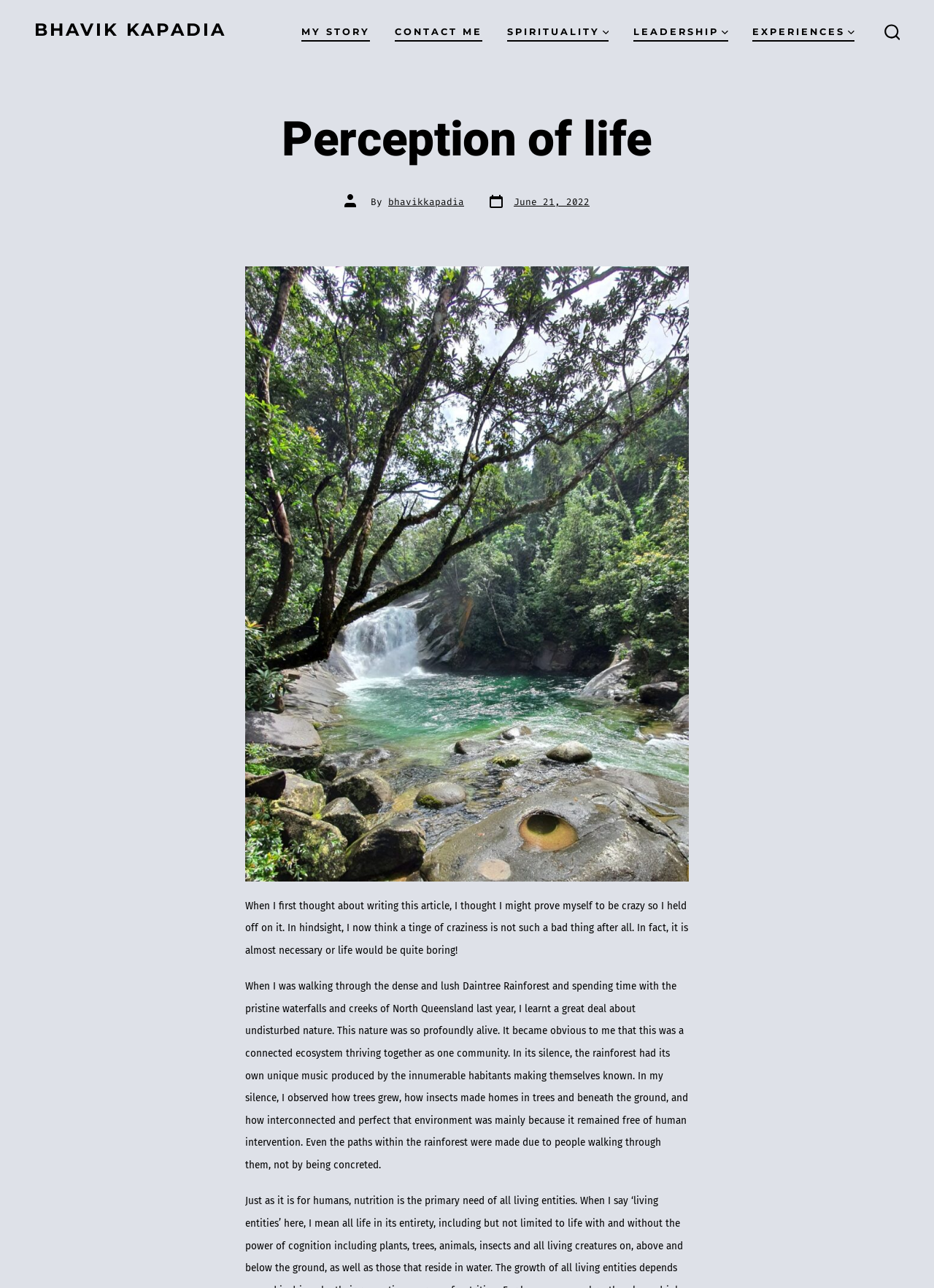Find the UI element described as: "Post date June 21, 2022" and predict its bounding box coordinates. Ensure the coordinates are four float numbers between 0 and 1, [left, top, right, bottom].

[0.522, 0.15, 0.631, 0.165]